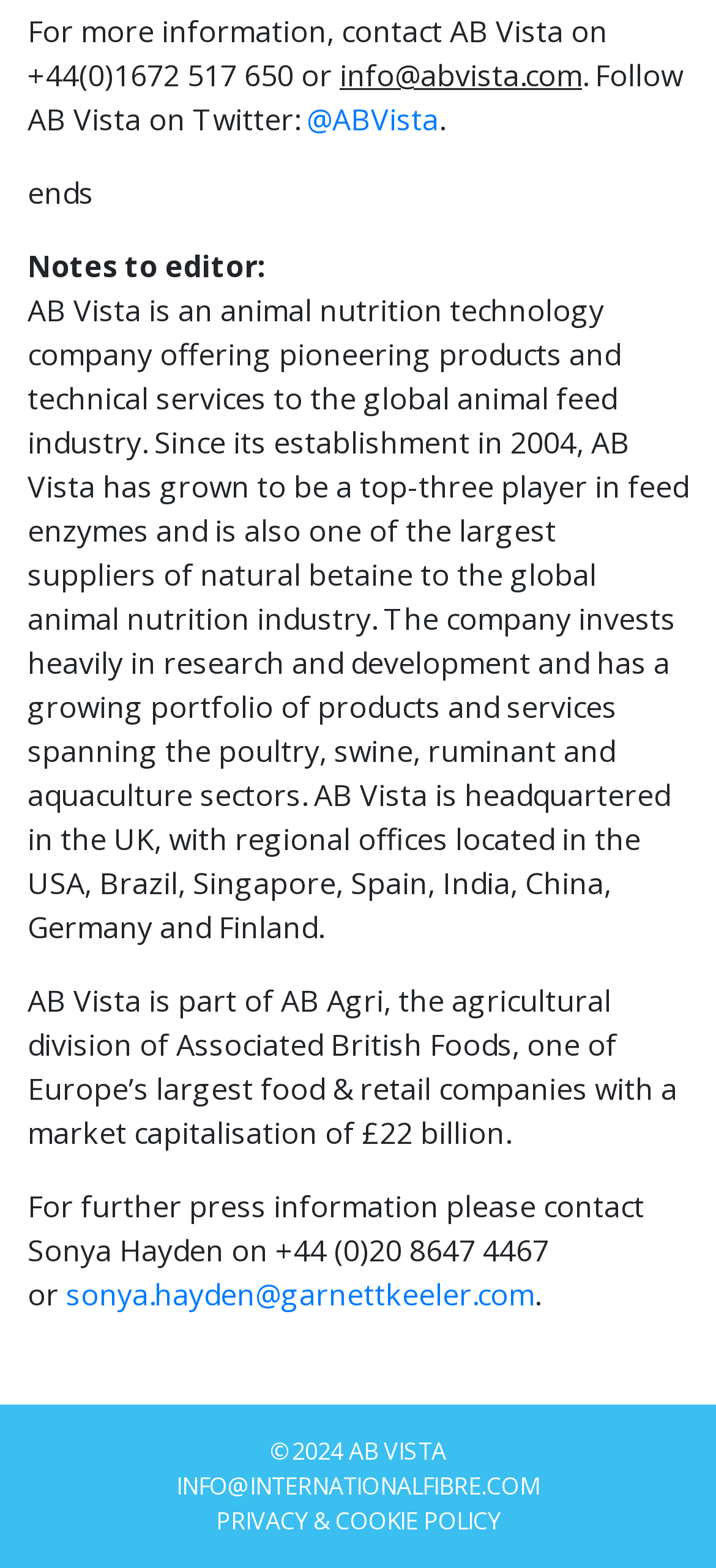Please determine the bounding box coordinates for the UI element described here. Use the format (top-left x, top-left y, bottom-right x, bottom-right y) with values bounded between 0 and 1: Privacy & Cookie Policy

[0.301, 0.959, 0.699, 0.98]